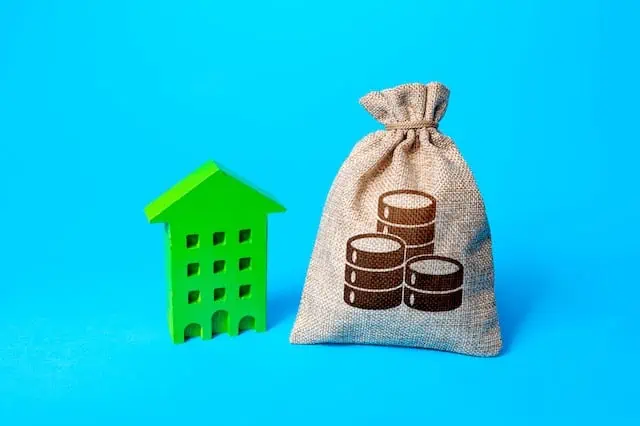What do the three stacked coins represent?
Examine the image and provide an in-depth answer to the question.

The caption explains that the burlap sack illustratively adorned with three stacked coins represents wealth or monetary assets, which is a financial theme related to asset management and investment strategies.